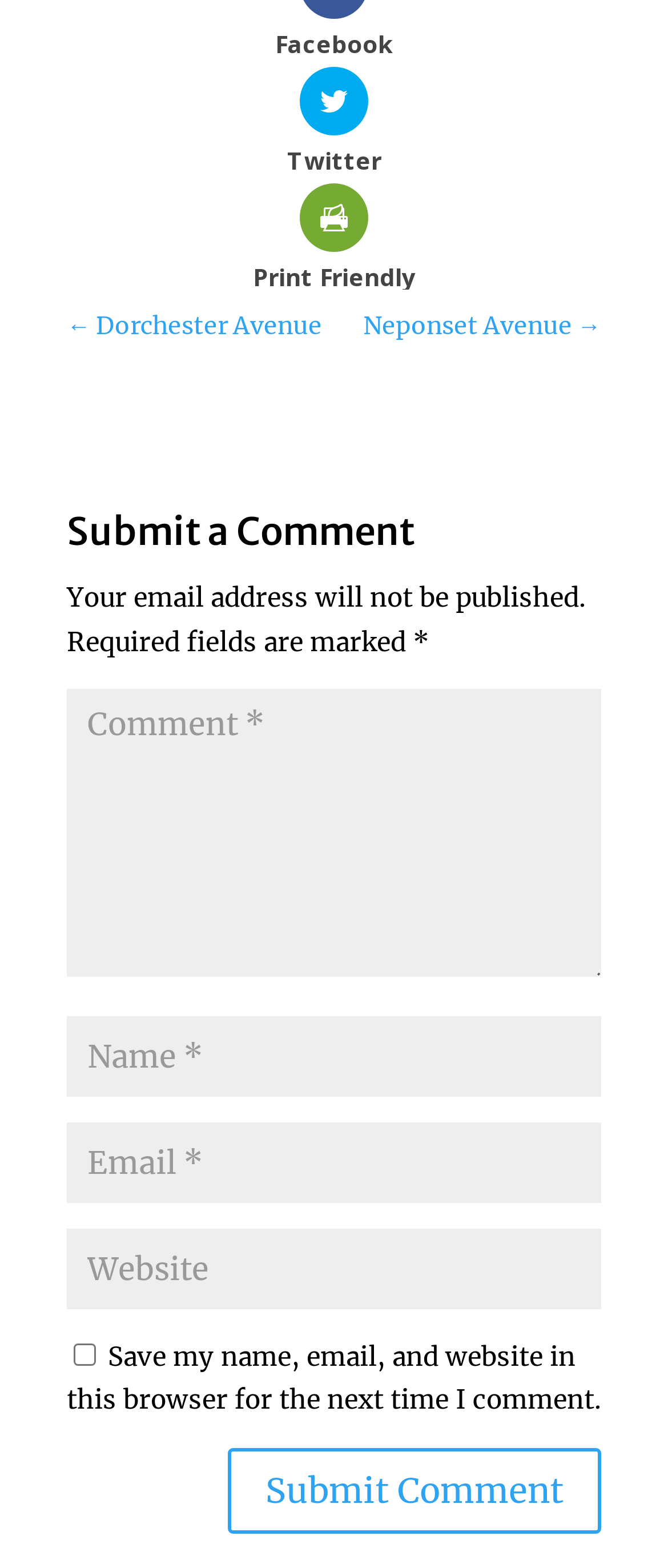Use a single word or phrase to answer the following:
Is the checkbox for saving user information checked by default?

No